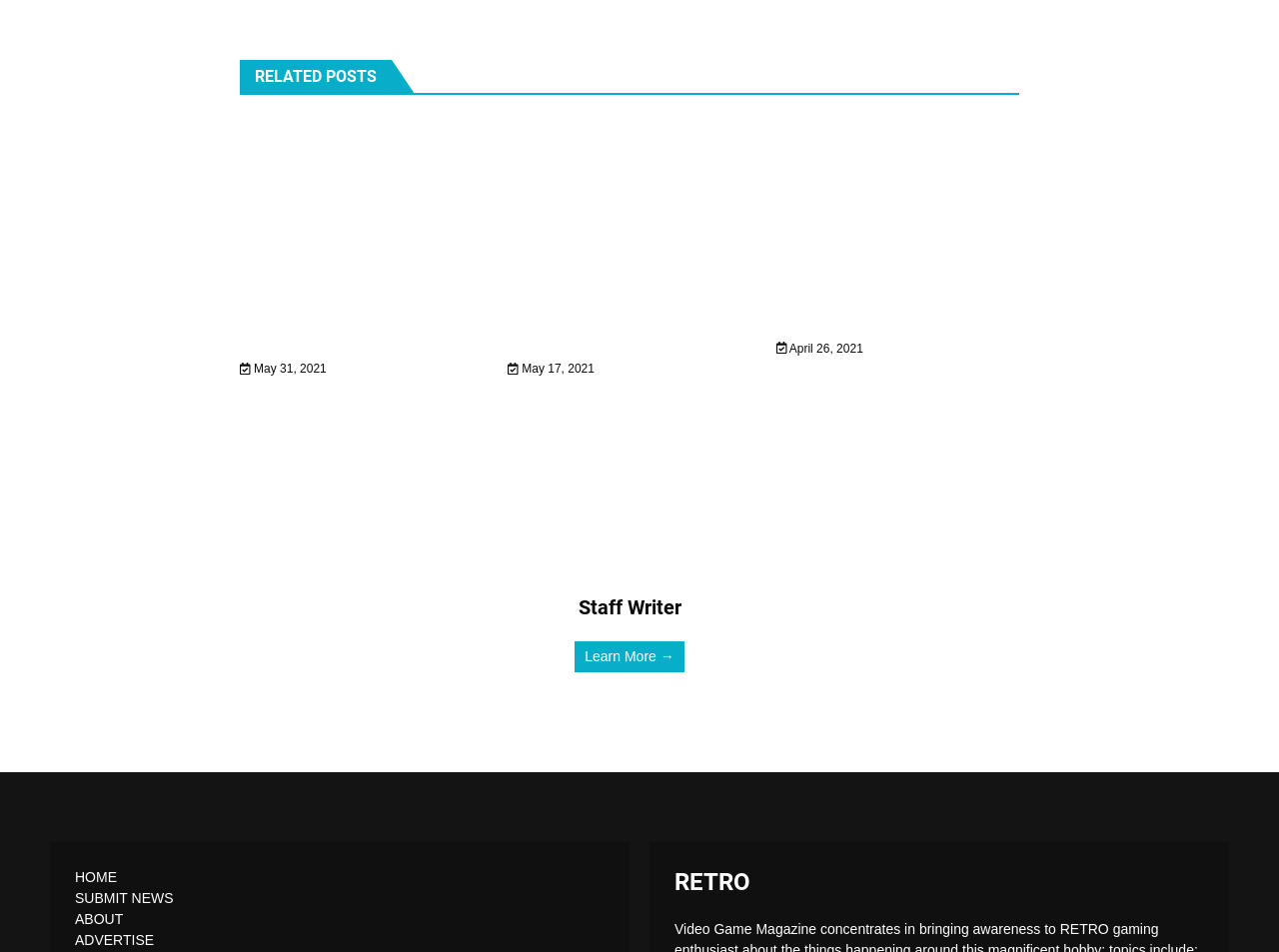Provide a brief response to the question using a single word or phrase: 
What are the navigation options available at the bottom of the webpage?

HOME, SUBMIT NEWS, ABOUT, ADVERTISE